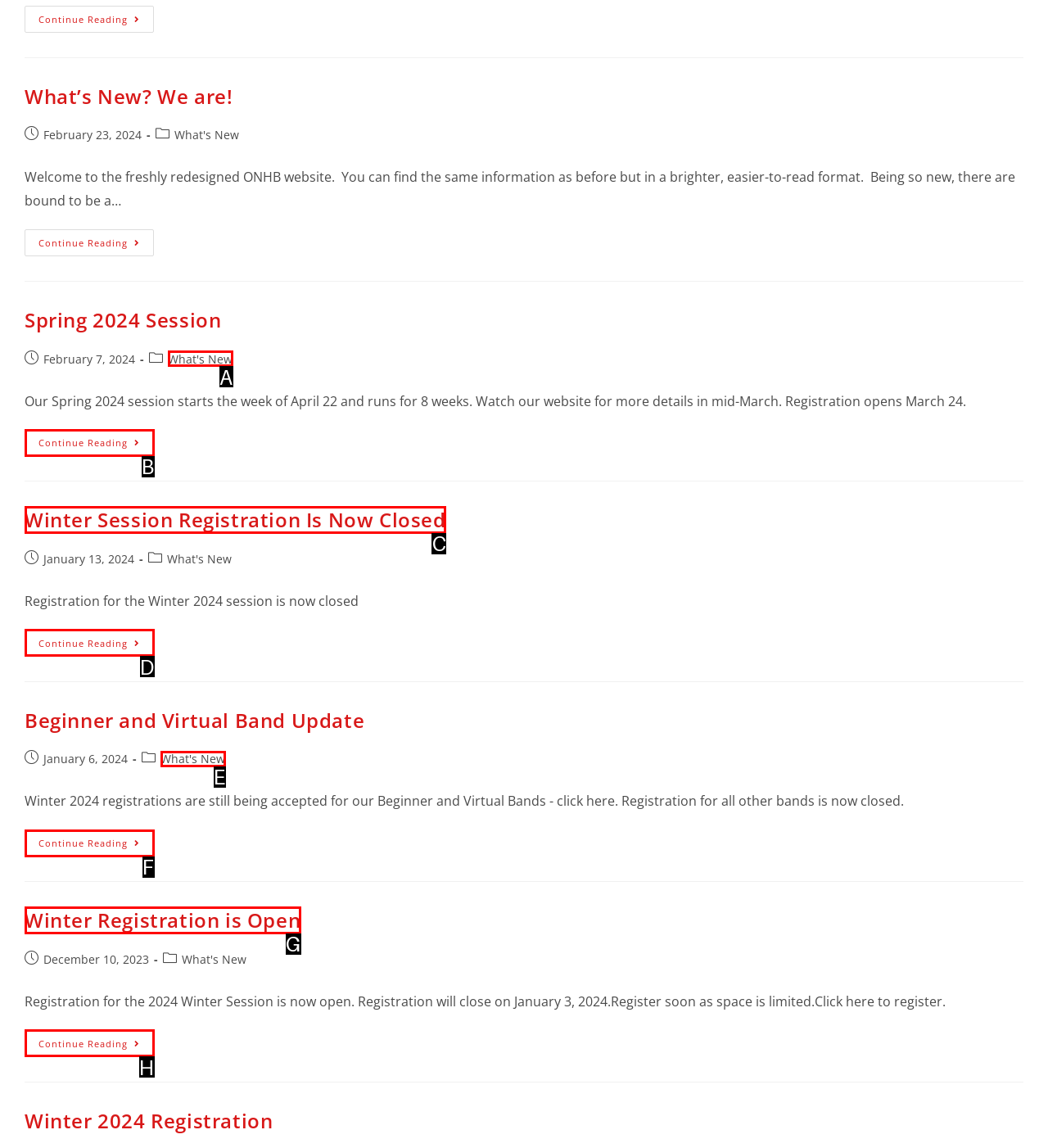Select the HTML element that matches the description: New Arrivals. Provide the letter of the chosen option as your answer.

None